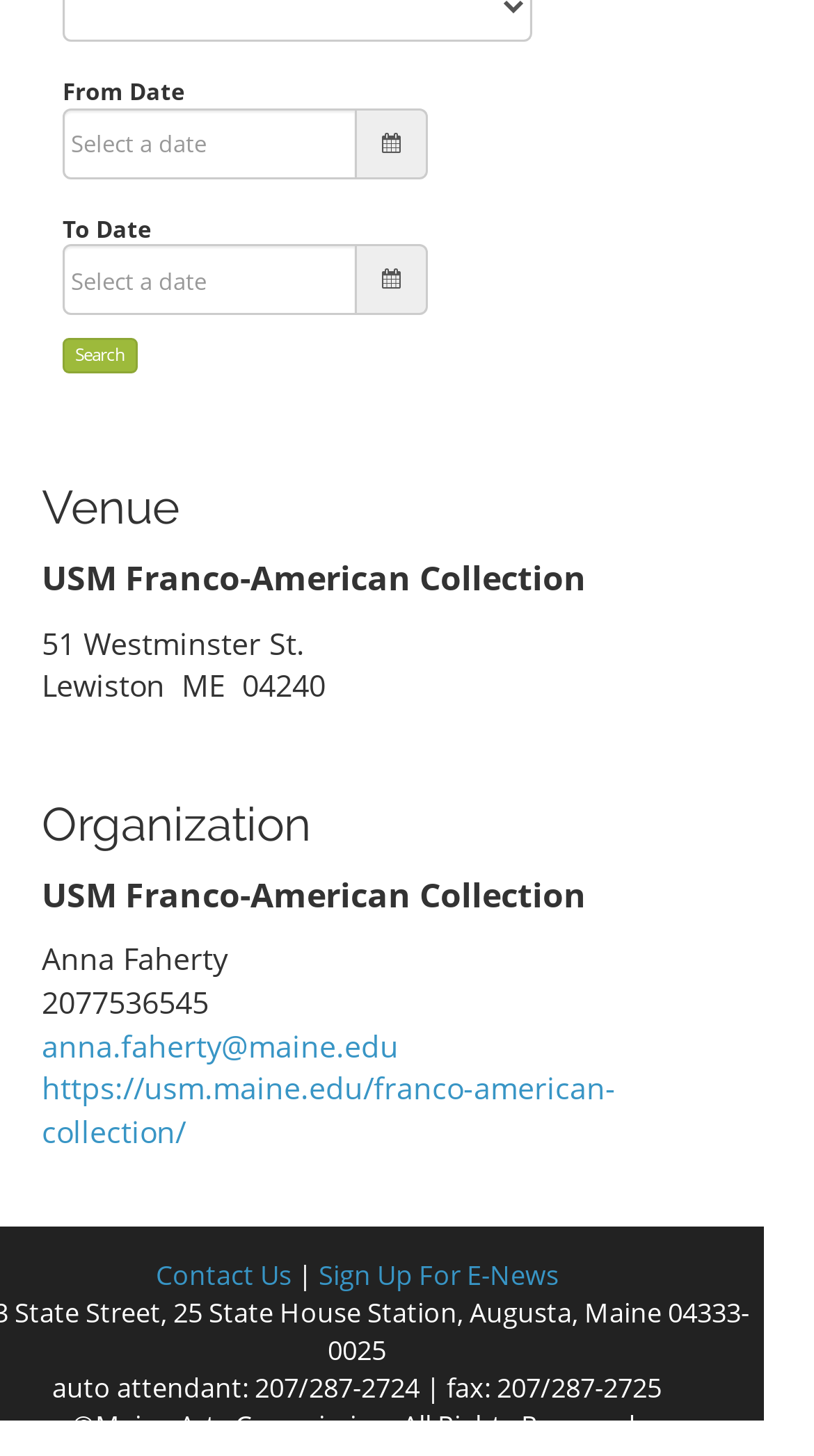What is the contact phone number?
Using the information presented in the image, please offer a detailed response to the question.

I found the answer by looking at the 'Organization' section, where it lists the contact information, including the phone number as '2077536545'.